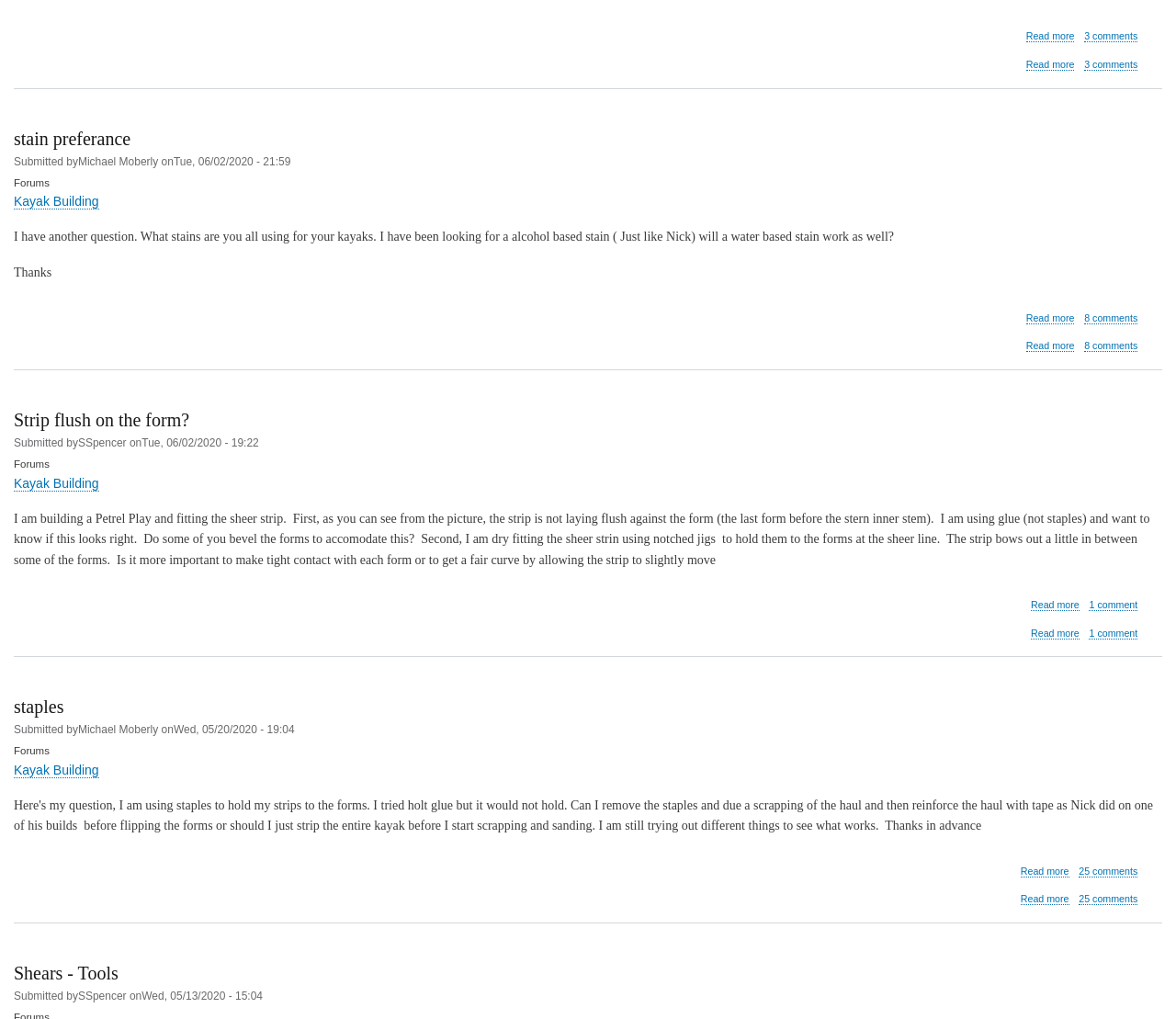Using the element description: "Strip flush on the form?", determine the bounding box coordinates. The coordinates should be in the format [left, top, right, bottom], with values between 0 and 1.

[0.012, 0.402, 0.161, 0.422]